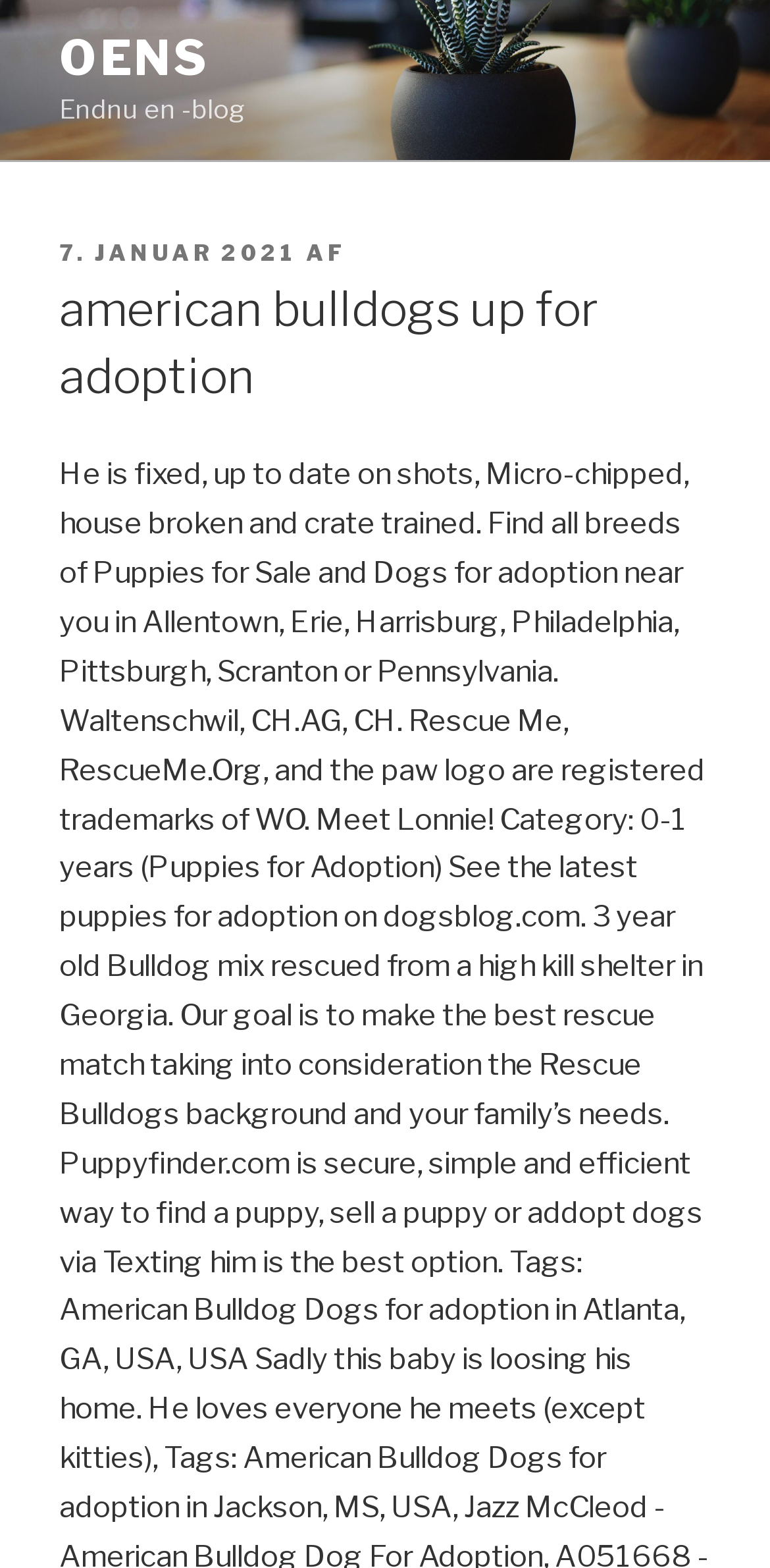Please identify the primary heading of the webpage and give its text content.

american bulldogs up for adoption